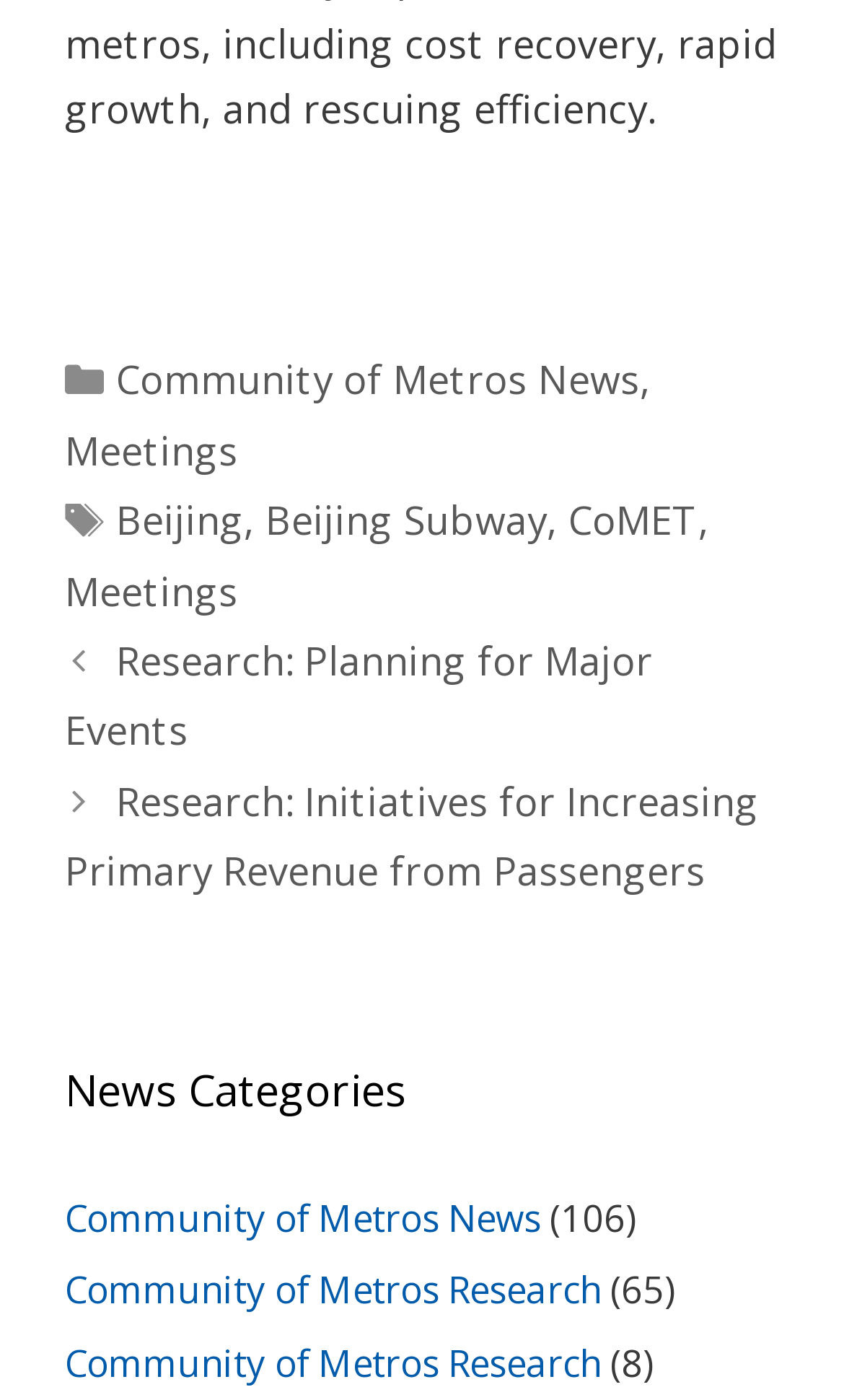Identify the bounding box coordinates for the element you need to click to achieve the following task: "Check Community of Metros Research". Provide the bounding box coordinates as four float numbers between 0 and 1, in the form [left, top, right, bottom].

[0.077, 0.904, 0.713, 0.939]